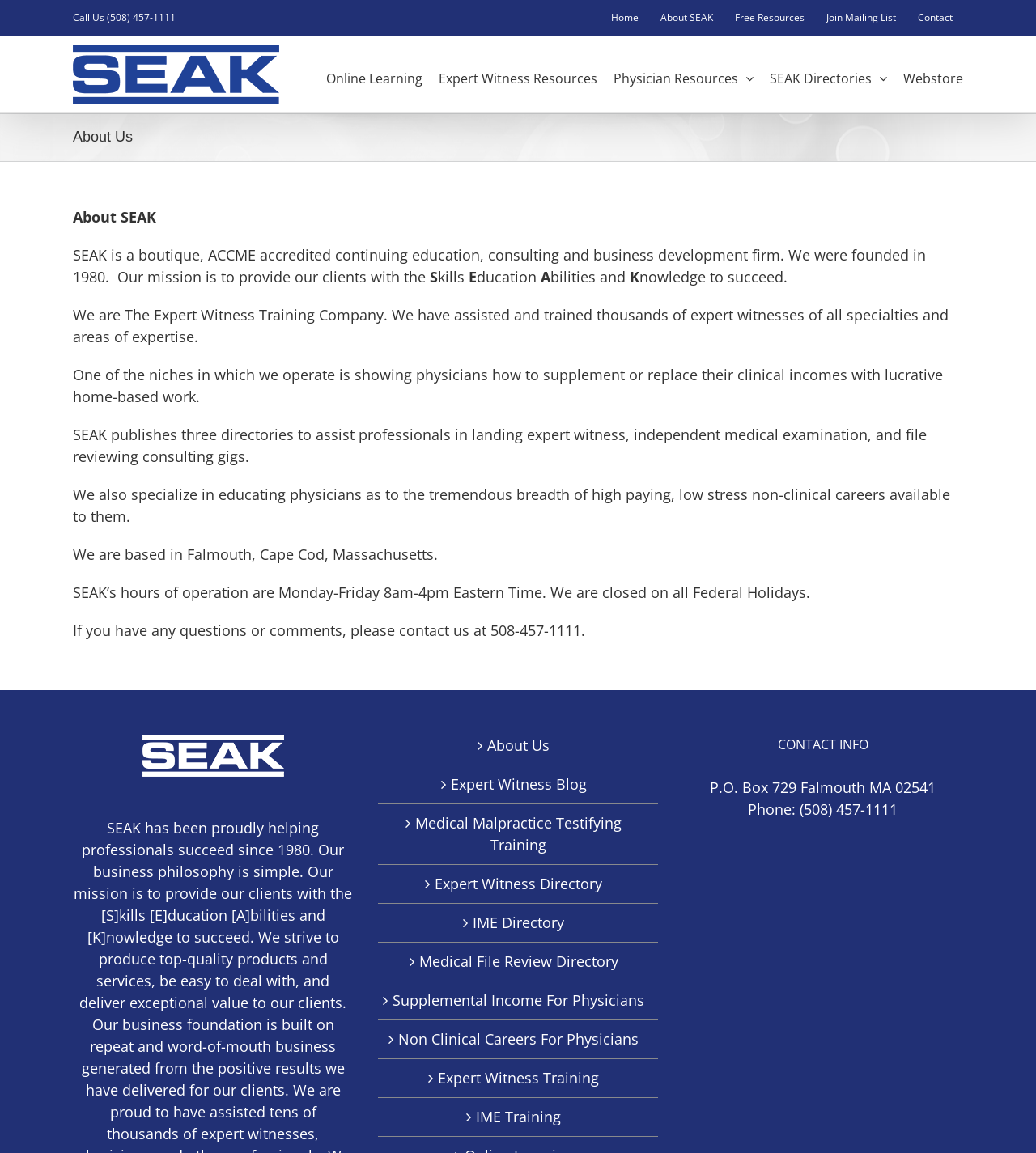What is the name of the company?
Please answer using one word or phrase, based on the screenshot.

SEAK, Inc.